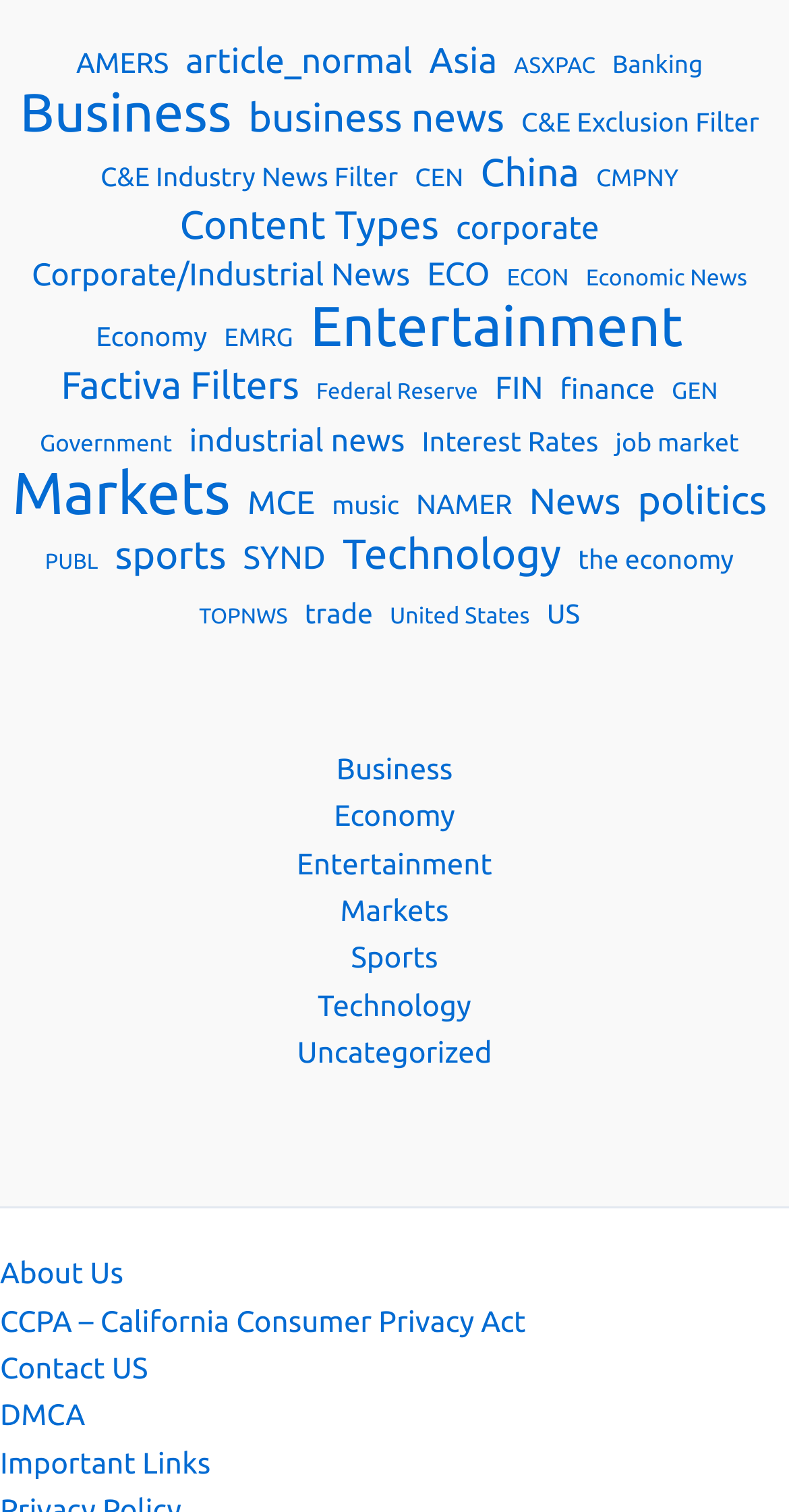Provide the bounding box coordinates of the HTML element described as: "politics". The bounding box coordinates should be four float numbers between 0 and 1, i.e., [left, top, right, bottom].

[0.808, 0.316, 0.972, 0.347]